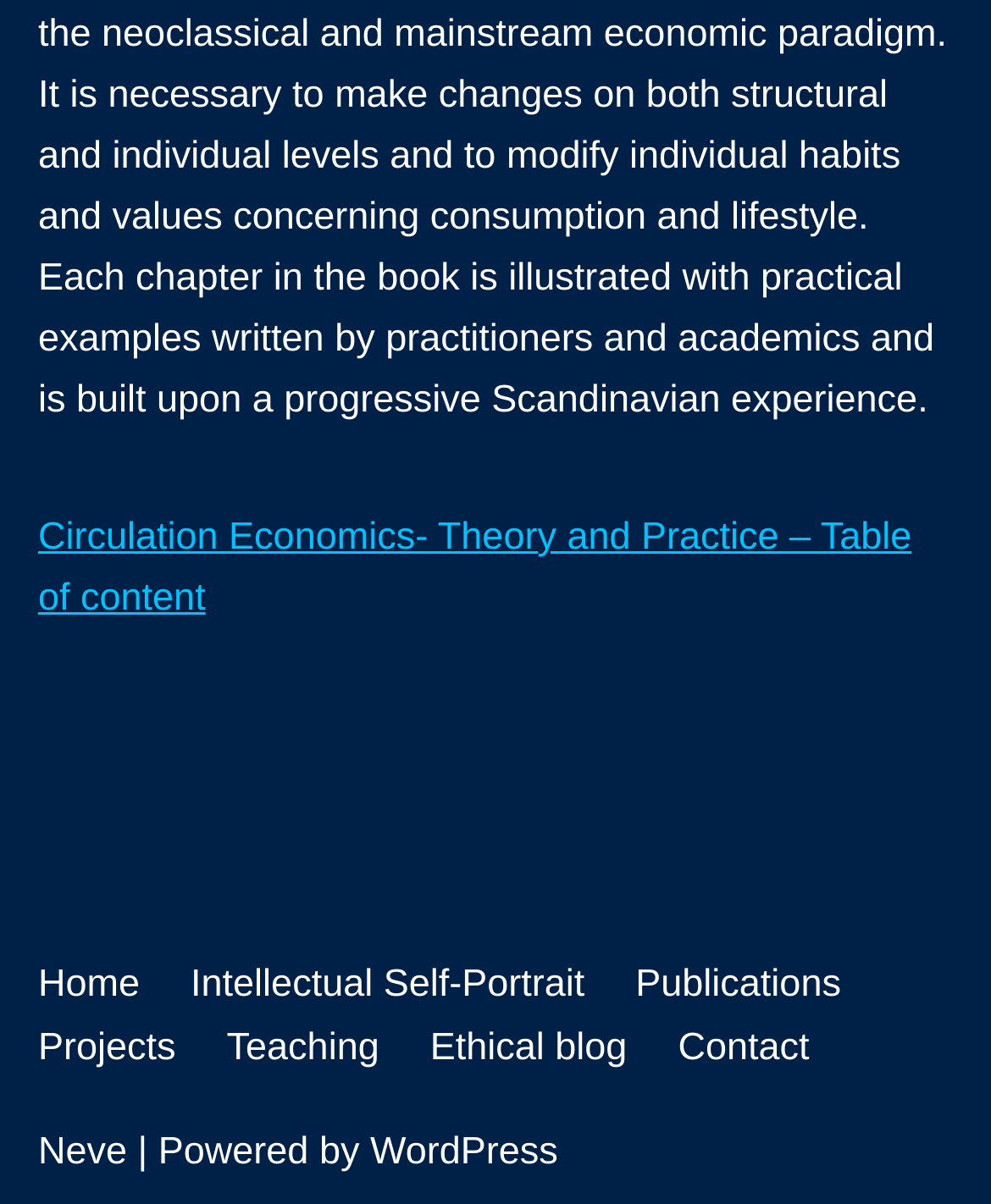Please identify the bounding box coordinates of the element I need to click to follow this instruction: "go to circulation economics".

[0.038, 0.428, 0.92, 0.515]